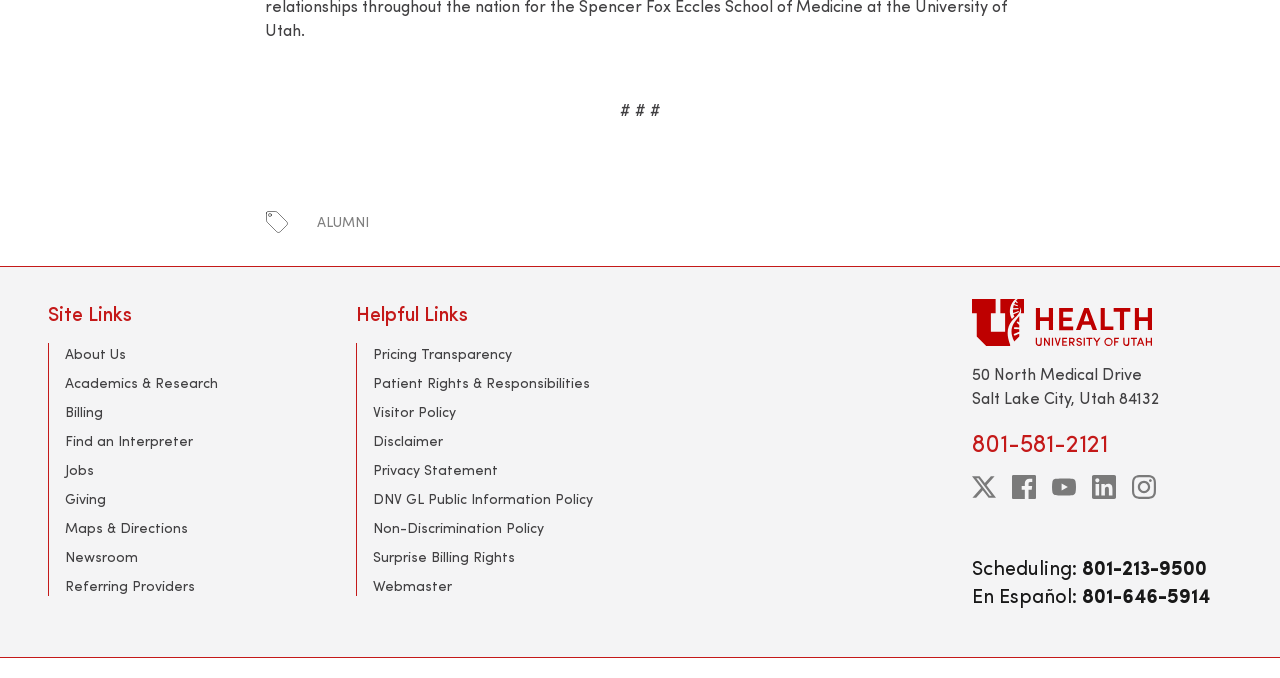Please identify the bounding box coordinates of the clickable element to fulfill the following instruction: "Click on Scheduling". The coordinates should be four float numbers between 0 and 1, i.e., [left, top, right, bottom].

[0.759, 0.816, 0.962, 0.899]